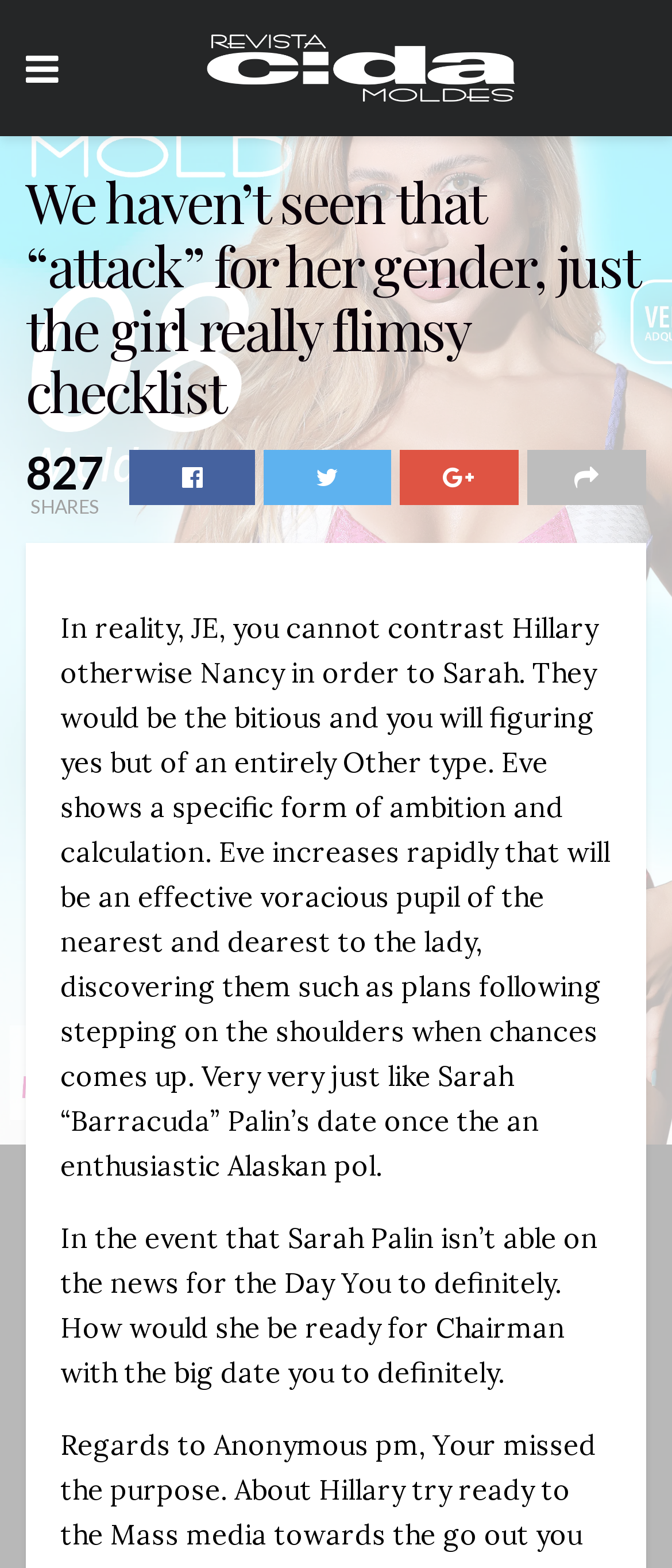How many social media sharing links are there?
Can you offer a detailed and complete answer to this question?

There are four social media sharing links, which can be identified by the link elements with the icons '', '', '', and ''. These icons are commonly used to represent social media platforms.